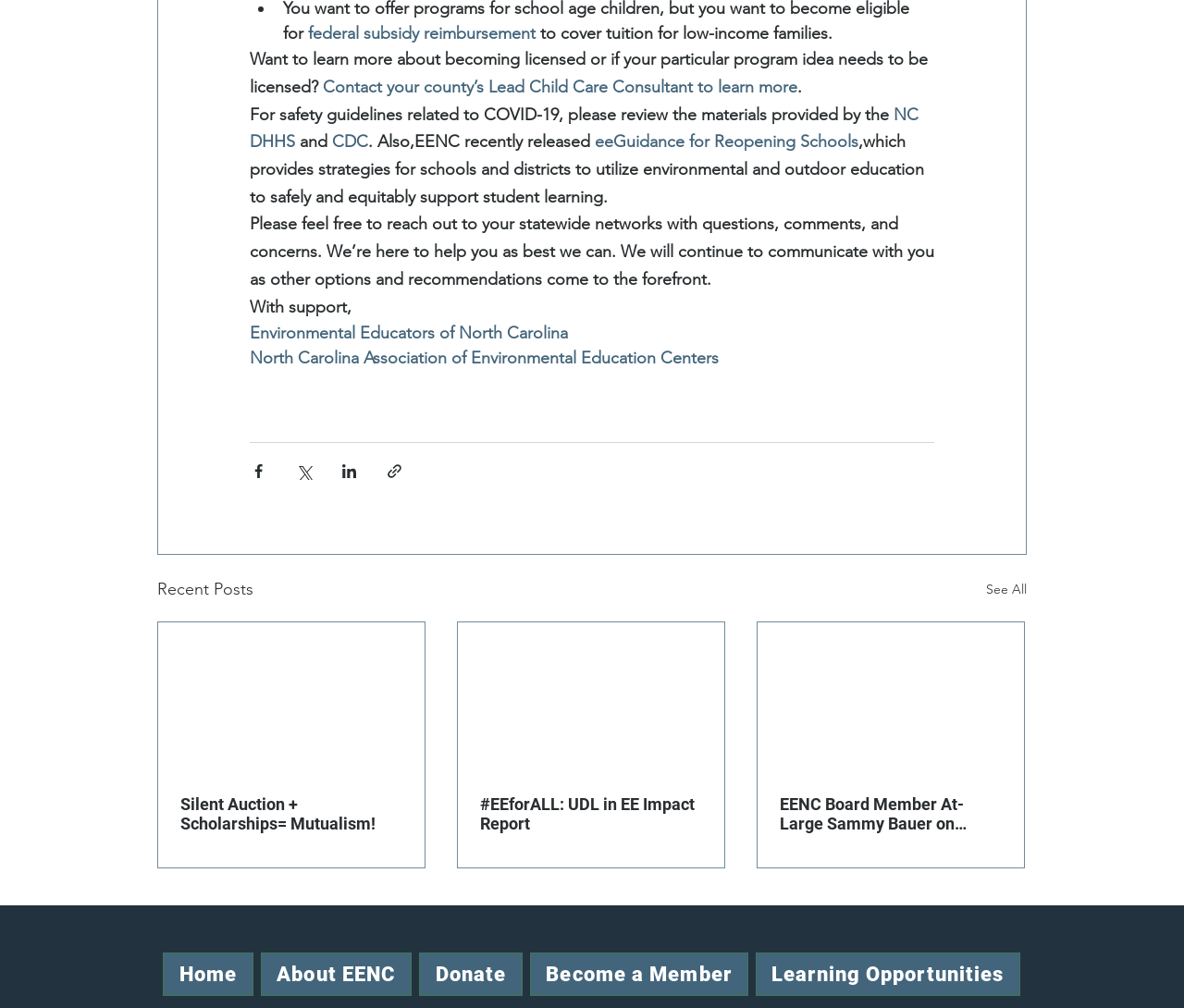Please identify the bounding box coordinates of the area that needs to be clicked to fulfill the following instruction: "Read the eeGuidance for Reopening Schools."

[0.502, 0.131, 0.725, 0.151]